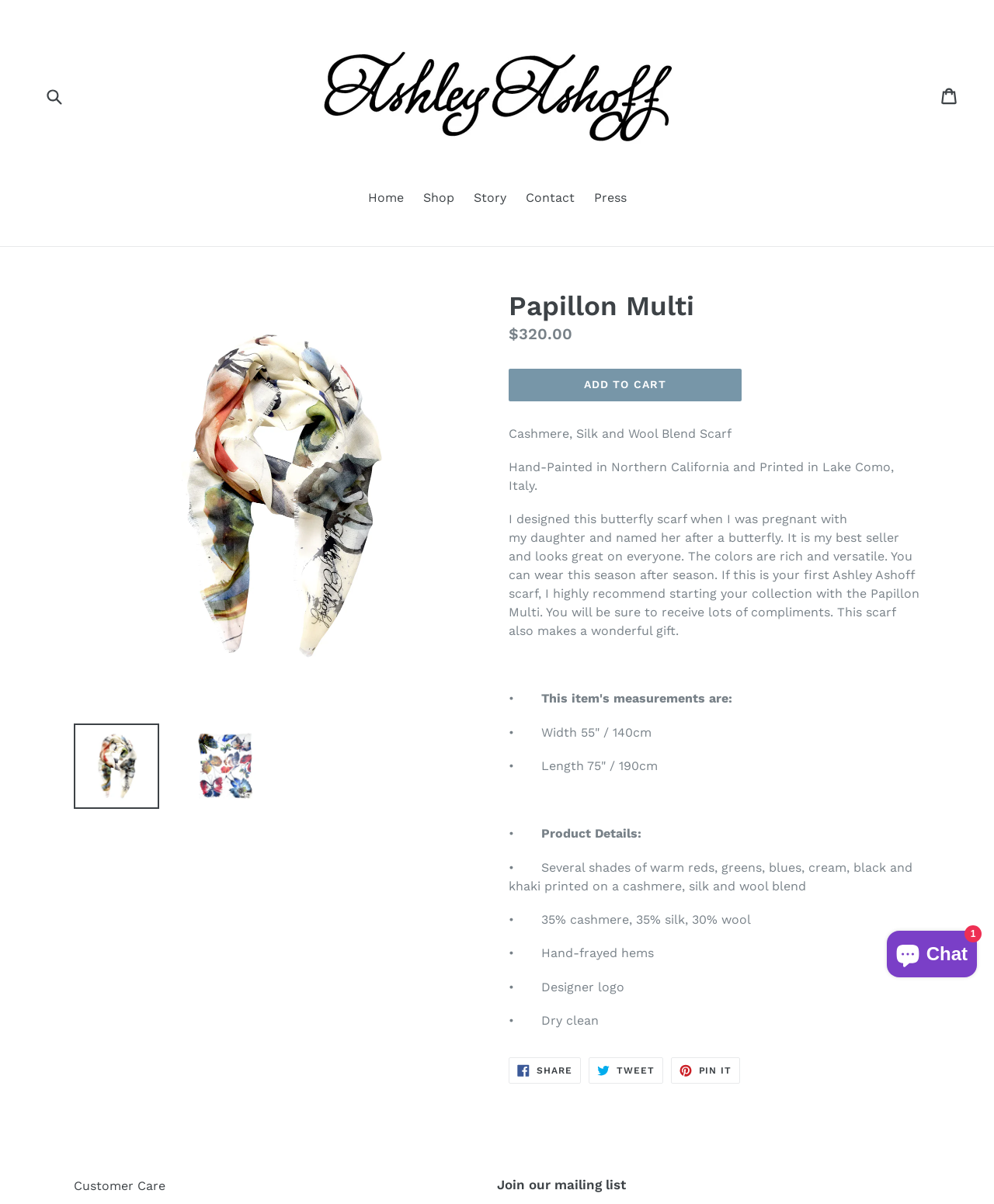What is the price of the Papillon Multi scarf?
Refer to the image and give a detailed answer to the question.

I found the price of the Papillon Multi scarf by looking at the product details section, where it says 'Regular price' followed by the price '$320.00'.